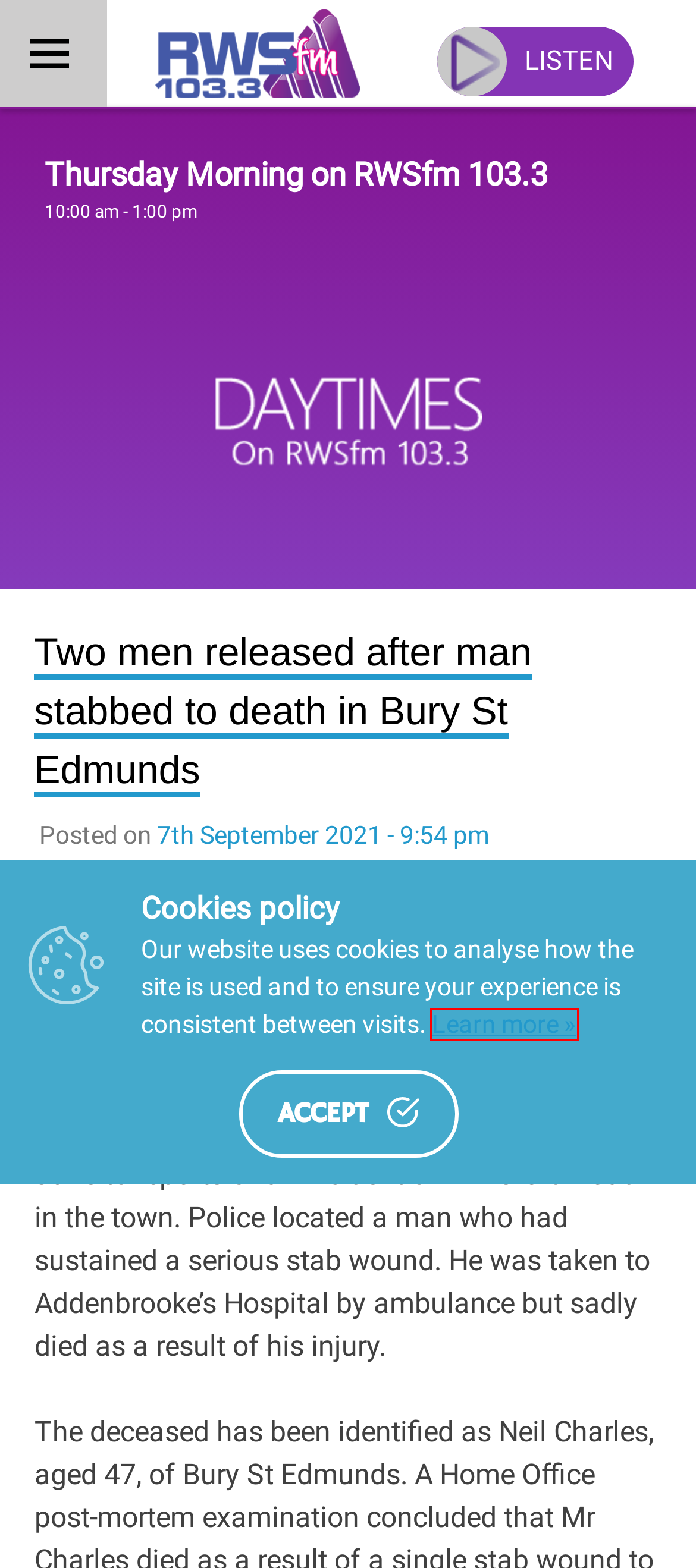You are given a screenshot of a webpage with a red bounding box around an element. Choose the most fitting webpage description for the page that appears after clicking the element within the red bounding box. Here are the candidates:
A. Cookie Policy for RWSfm 103.3 – RWSfm 103.3
B. Travel – RWSfm 103.3
C. Local News – RWSfm 103.3
D. RWSfm 103.3 | Live Player
E. About Us – RWSfm 103.3
F. Our Presenters – RWSfm 103.3
G. Advertising – RWSfm 103.3
H. Weather – RWSfm 103.3

A